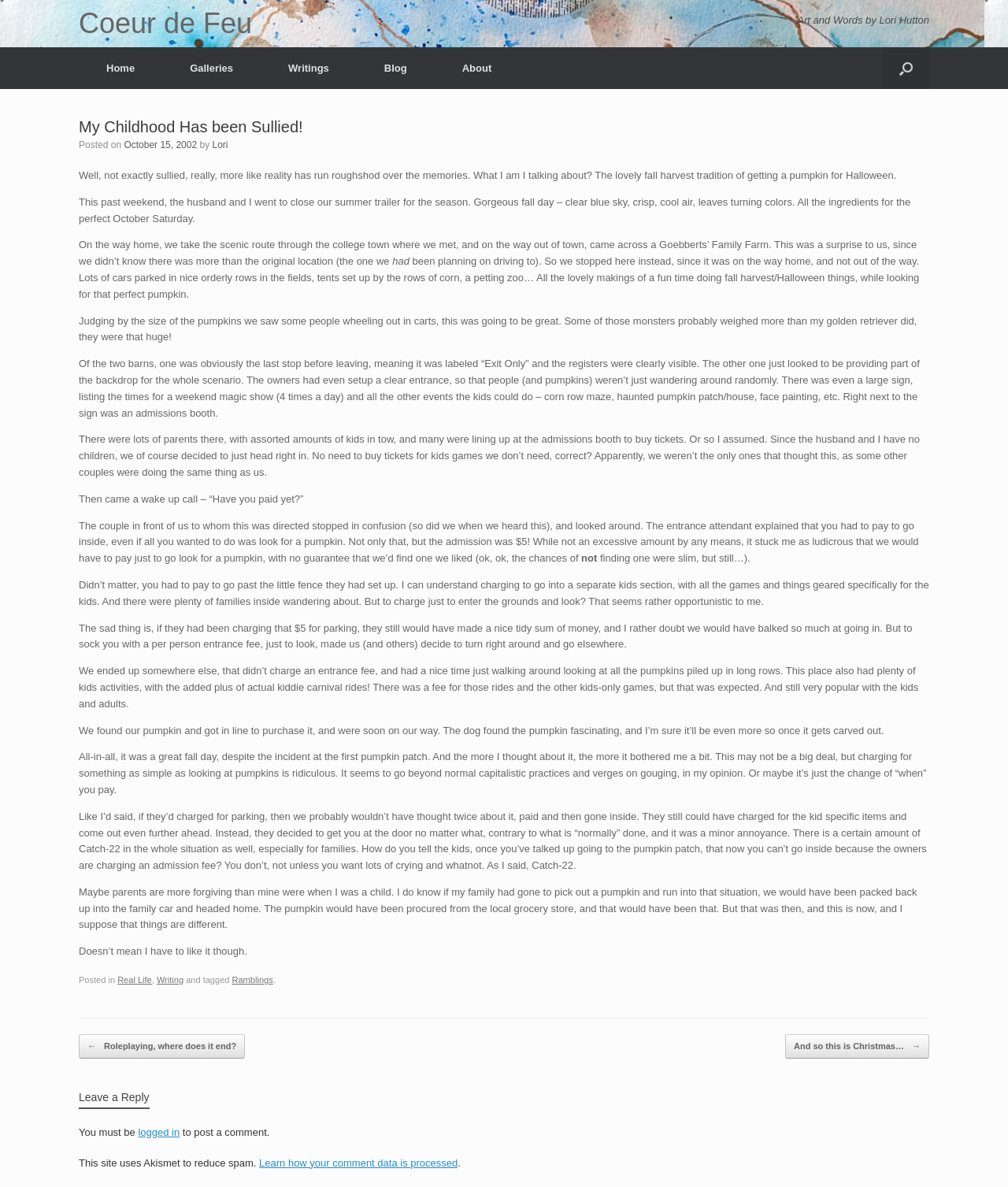Explain the webpage in detail, including its primary components.

The webpage is a blog post titled "My Childhood Has been Sullied! – Coeur de Feu" written by Lori Hutton. At the top of the page, there is a navigation menu with links to "Home", "Galleries", "Writings", "Blog", and "About". On the right side of the navigation menu, there is a search button.

The main content of the page is an article about the author's experience visiting a pumpkin patch with her husband. The article is divided into several paragraphs, each describing a different part of their visit. The text is written in a conversational tone and includes the author's thoughts and opinions about the experience.

Below the article, there are links to previous and next posts, labeled "Post navigation". There is also a section for leaving a reply, which requires users to be logged in. A note at the bottom of the page mentions that the site uses Akismet to reduce spam and provides a link to learn more about how comment data is processed.

Throughout the page, there are no images, but the text is well-organized and easy to read. The overall layout is clean and simple, with a focus on the article's content.